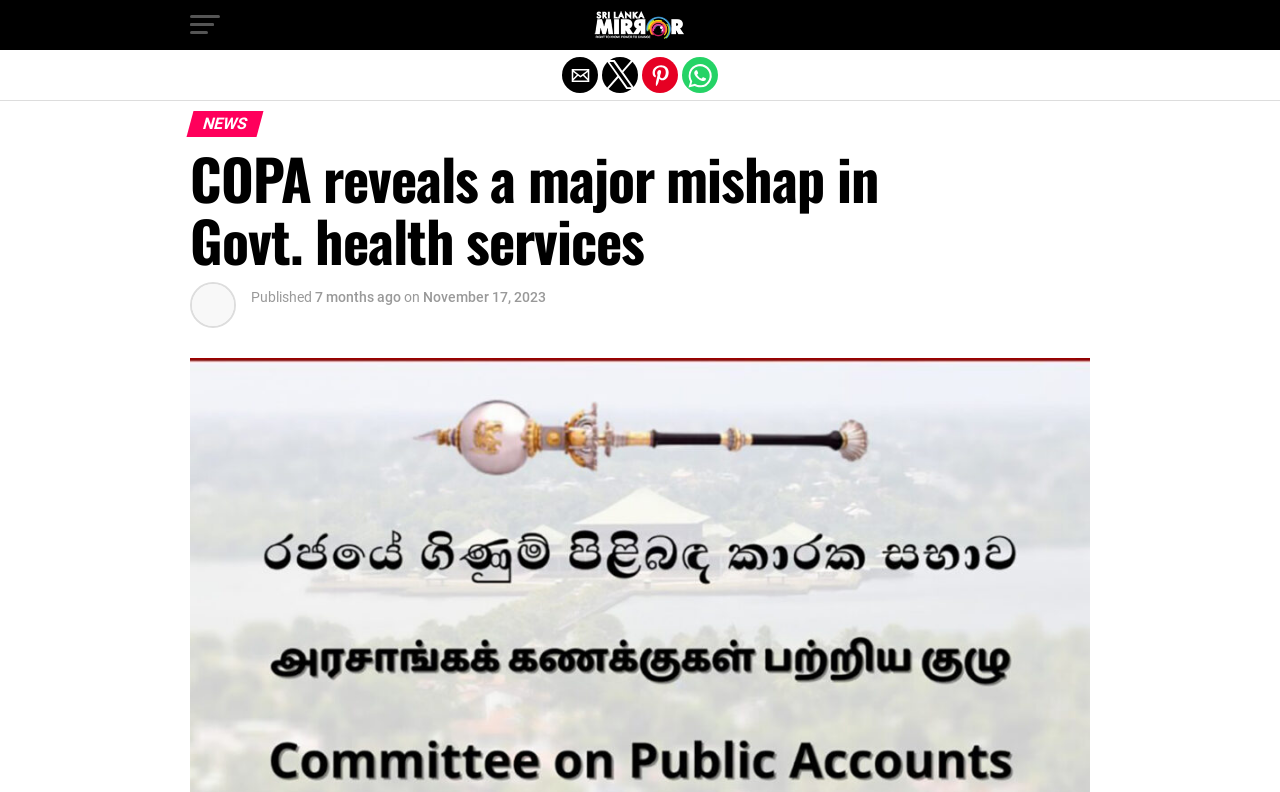Provide a brief response to the question below using a single word or phrase: 
What is the name of the website?

Sri Lanka Mirror